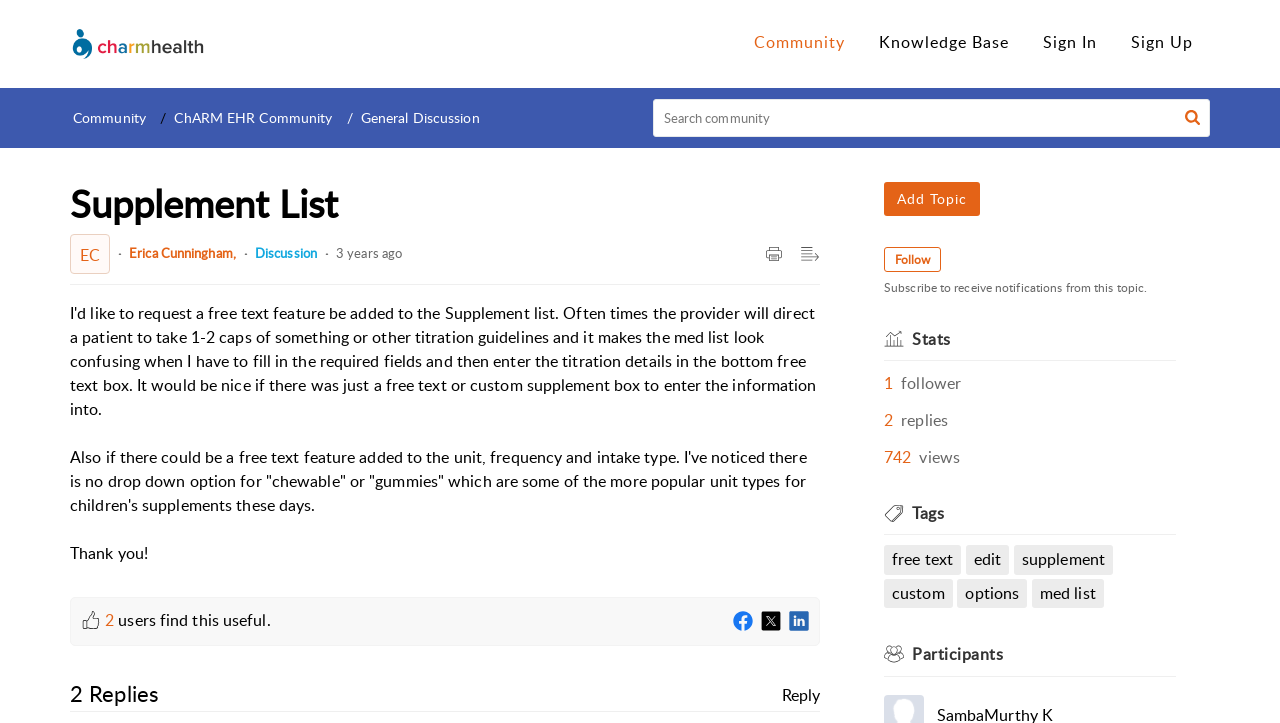Please specify the bounding box coordinates for the clickable region that will help you carry out the instruction: "Search community".

[0.51, 0.137, 0.945, 0.189]